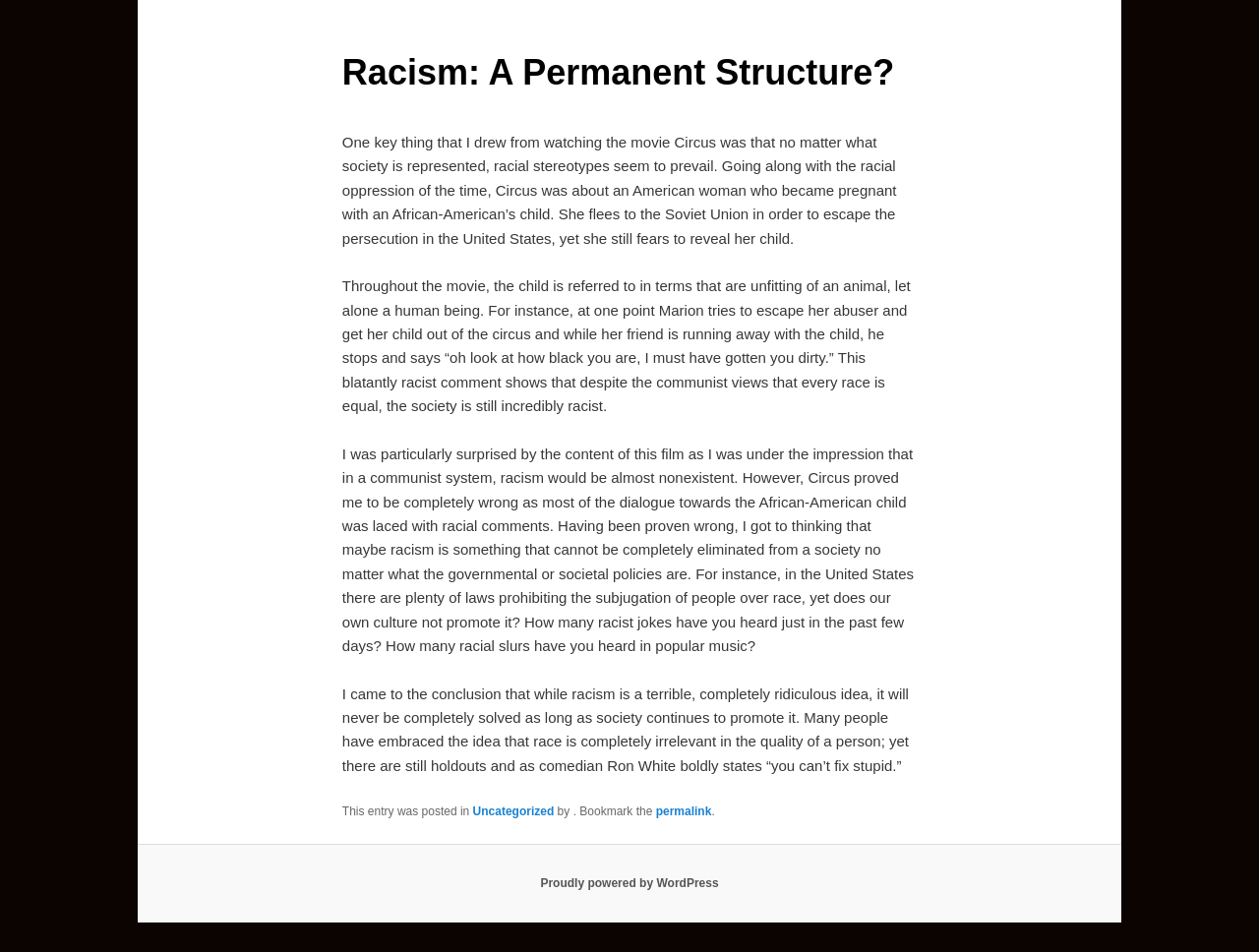Bounding box coordinates are specified in the format (top-left x, top-left y, bottom-right x, bottom-right y). All values are floating point numbers bounded between 0 and 1. Please provide the bounding box coordinate of the region this sentence describes: Uncategorized

[0.375, 0.845, 0.44, 0.859]